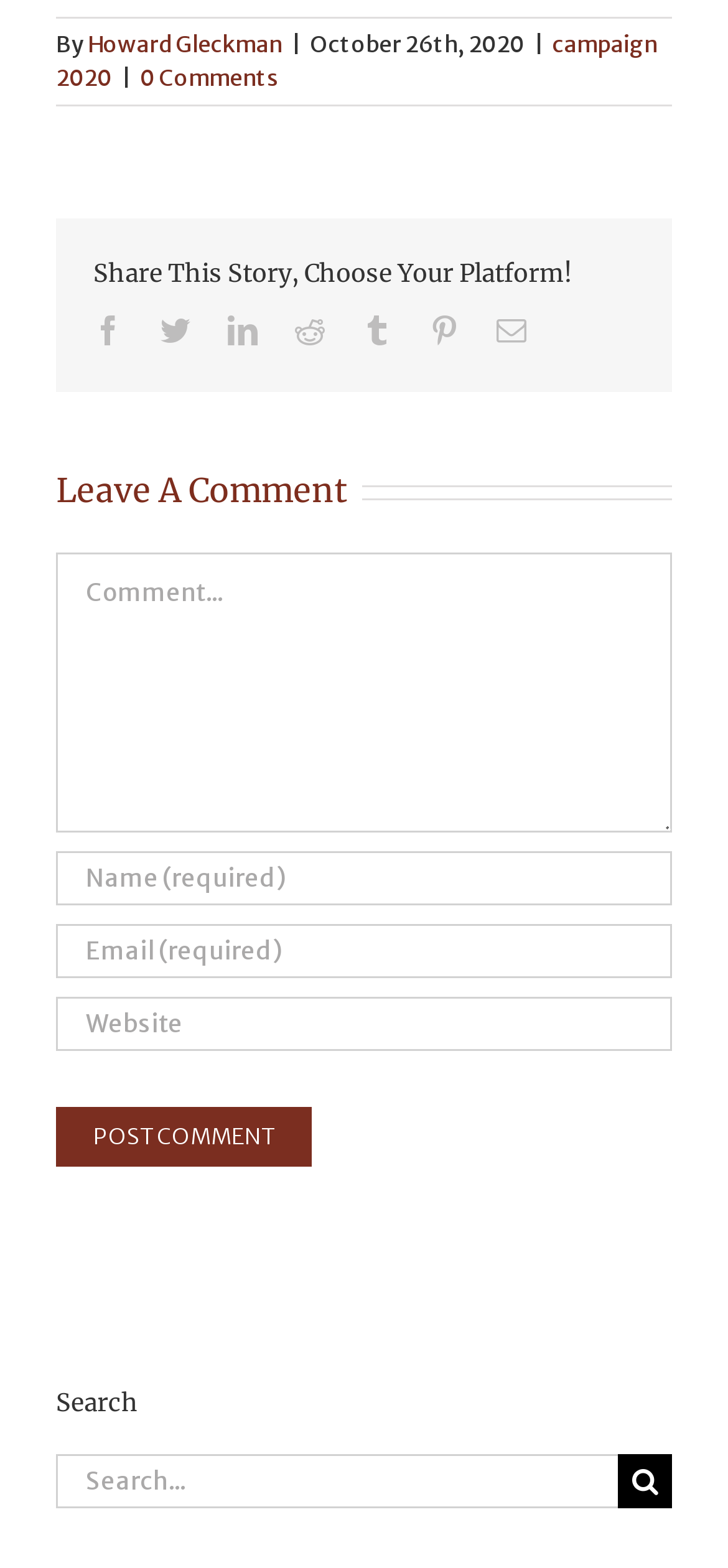Pinpoint the bounding box coordinates of the element that must be clicked to accomplish the following instruction: "Leave a comment". The coordinates should be in the format of four float numbers between 0 and 1, i.e., [left, top, right, bottom].

[0.077, 0.297, 0.497, 0.329]